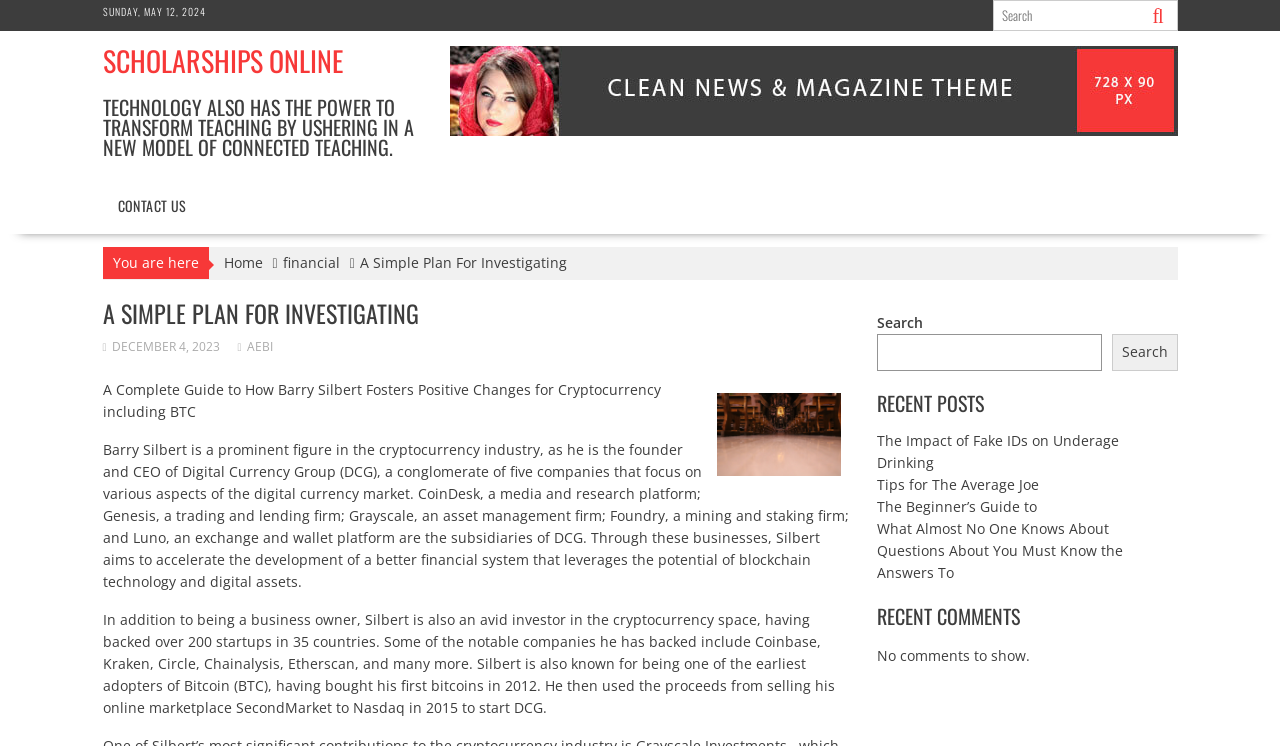Determine the bounding box of the UI component based on this description: "Search". The bounding box coordinates should be four float values between 0 and 1, i.e., [left, top, right, bottom].

[0.869, 0.447, 0.92, 0.497]